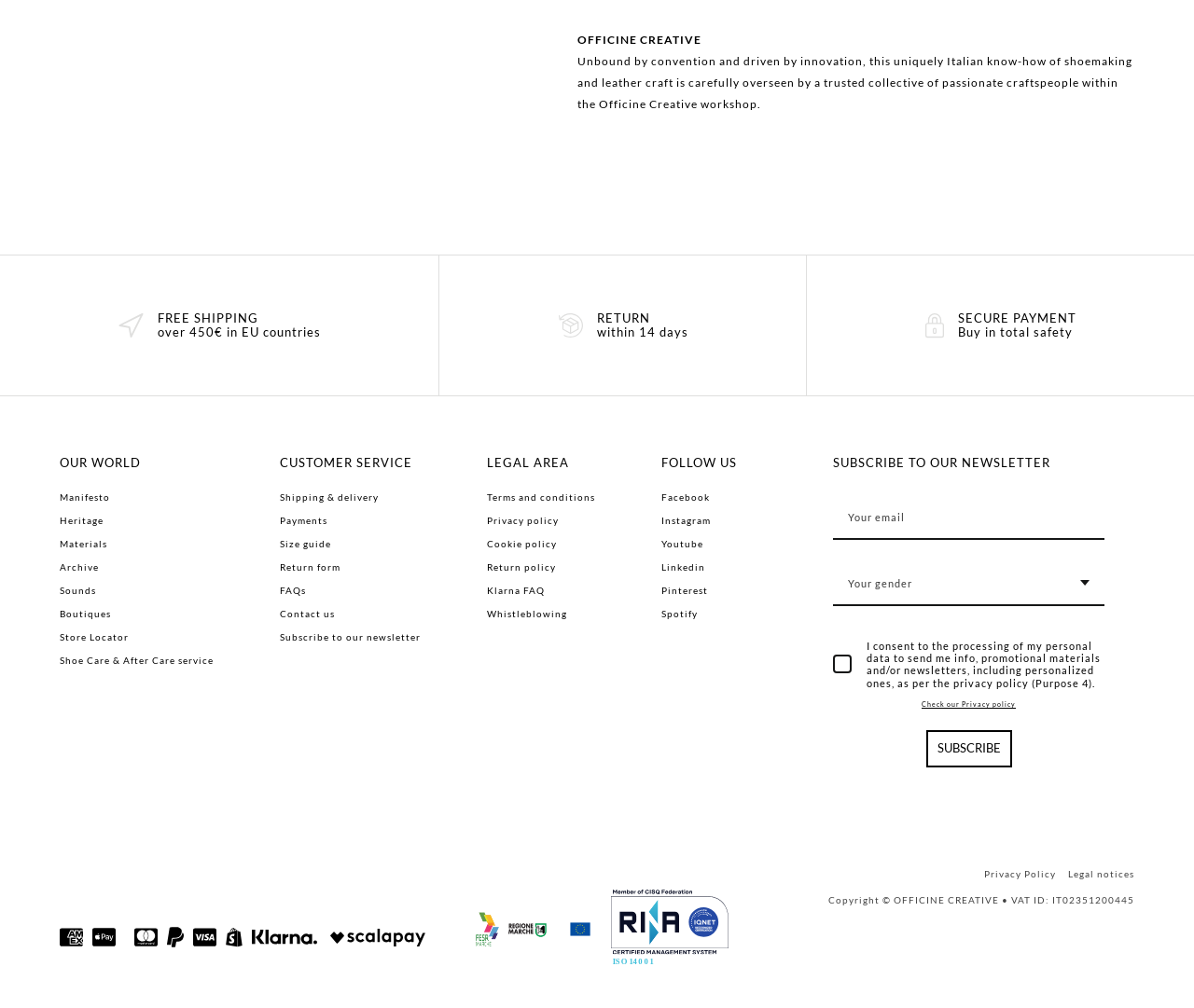Determine the bounding box coordinates for the region that must be clicked to execute the following instruction: "Click on the 'SUBSCRIBE' button".

[0.775, 0.724, 0.847, 0.761]